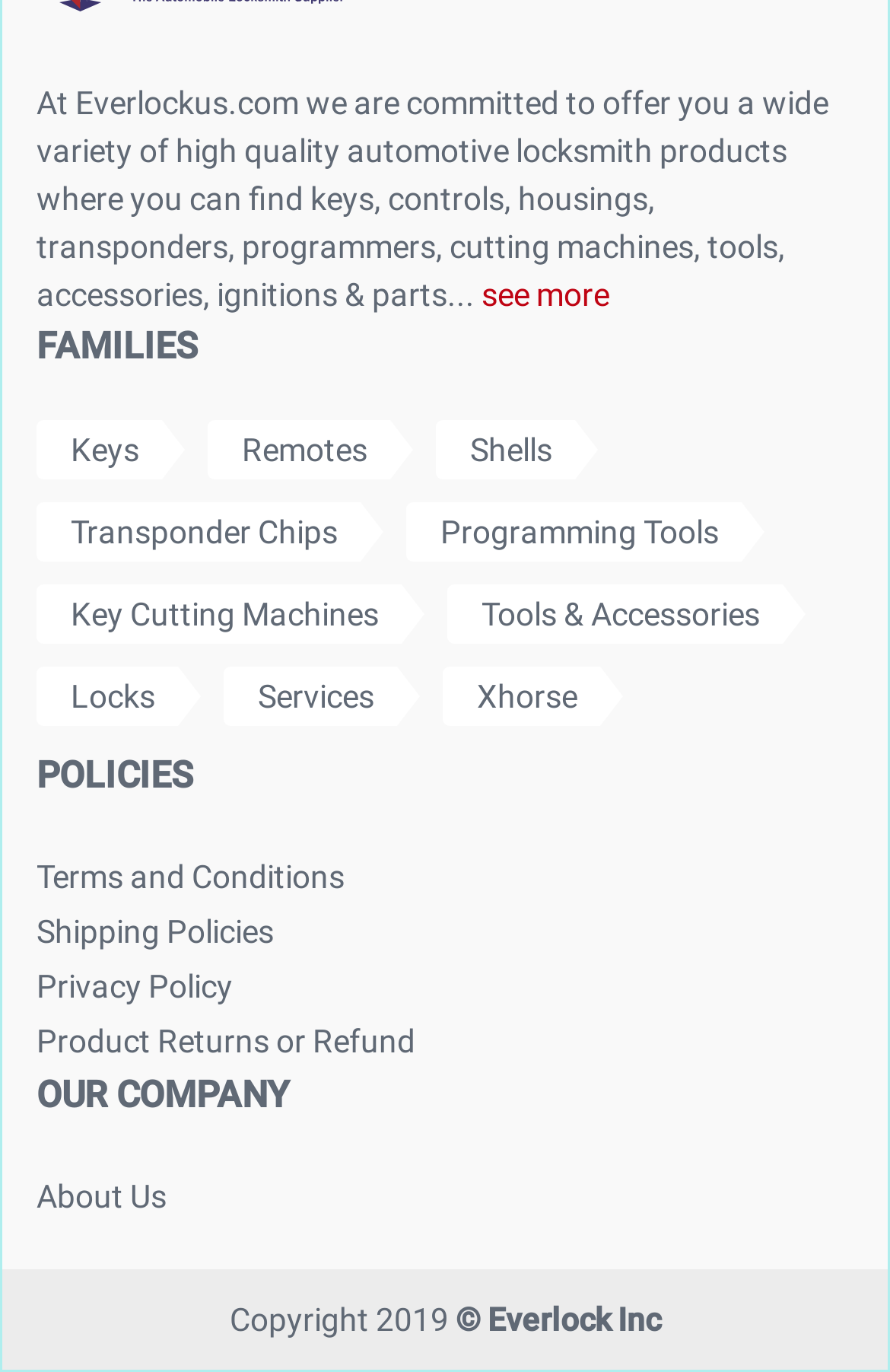Please mark the clickable region by giving the bounding box coordinates needed to complete this instruction: "check Terms and Conditions".

[0.041, 0.626, 0.387, 0.652]